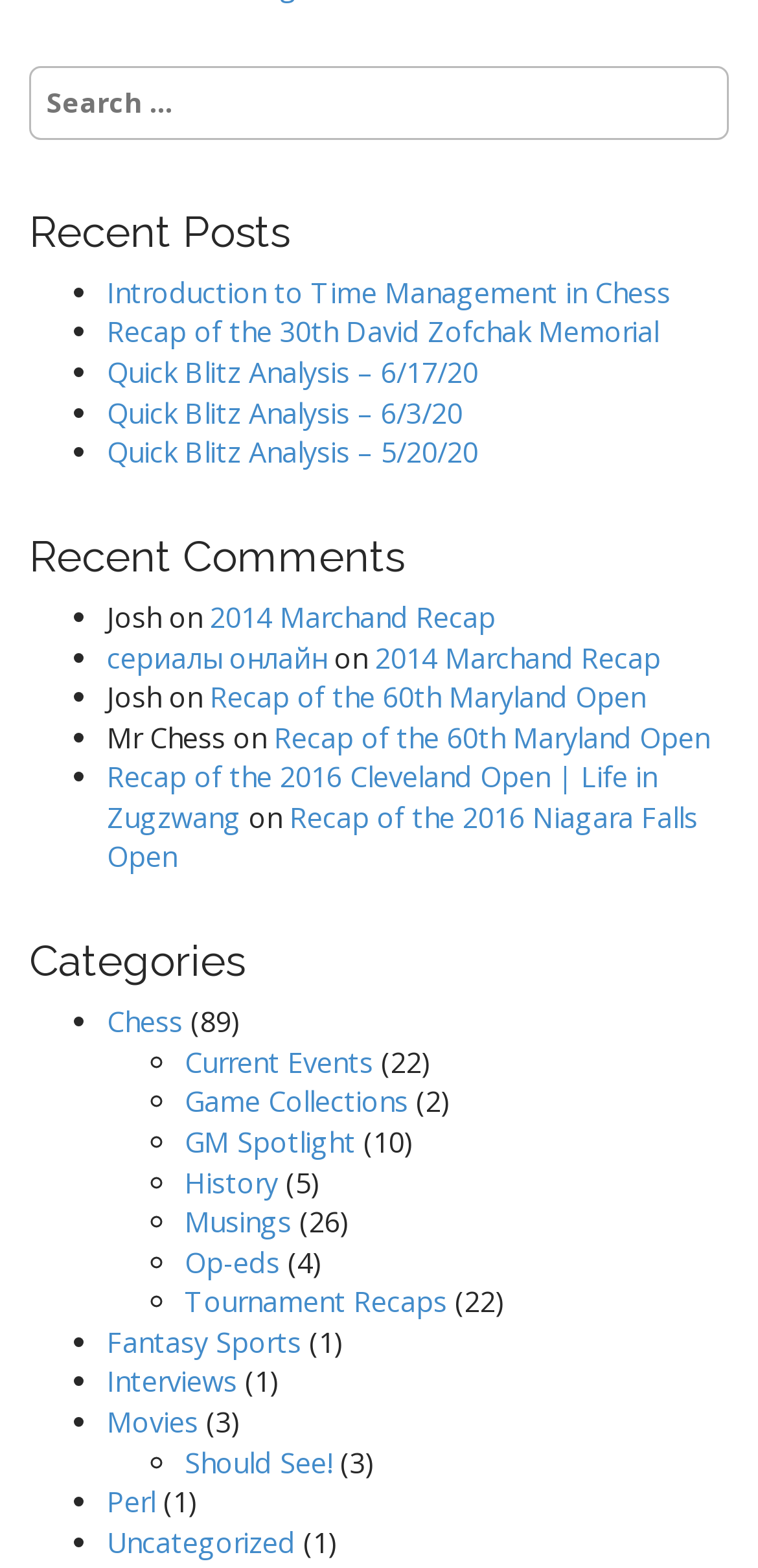Identify the bounding box coordinates of the element to click to follow this instruction: 'Read the recap of the 2016 Cleveland Open'. Ensure the coordinates are four float values between 0 and 1, provided as [left, top, right, bottom].

[0.141, 0.484, 0.867, 0.533]